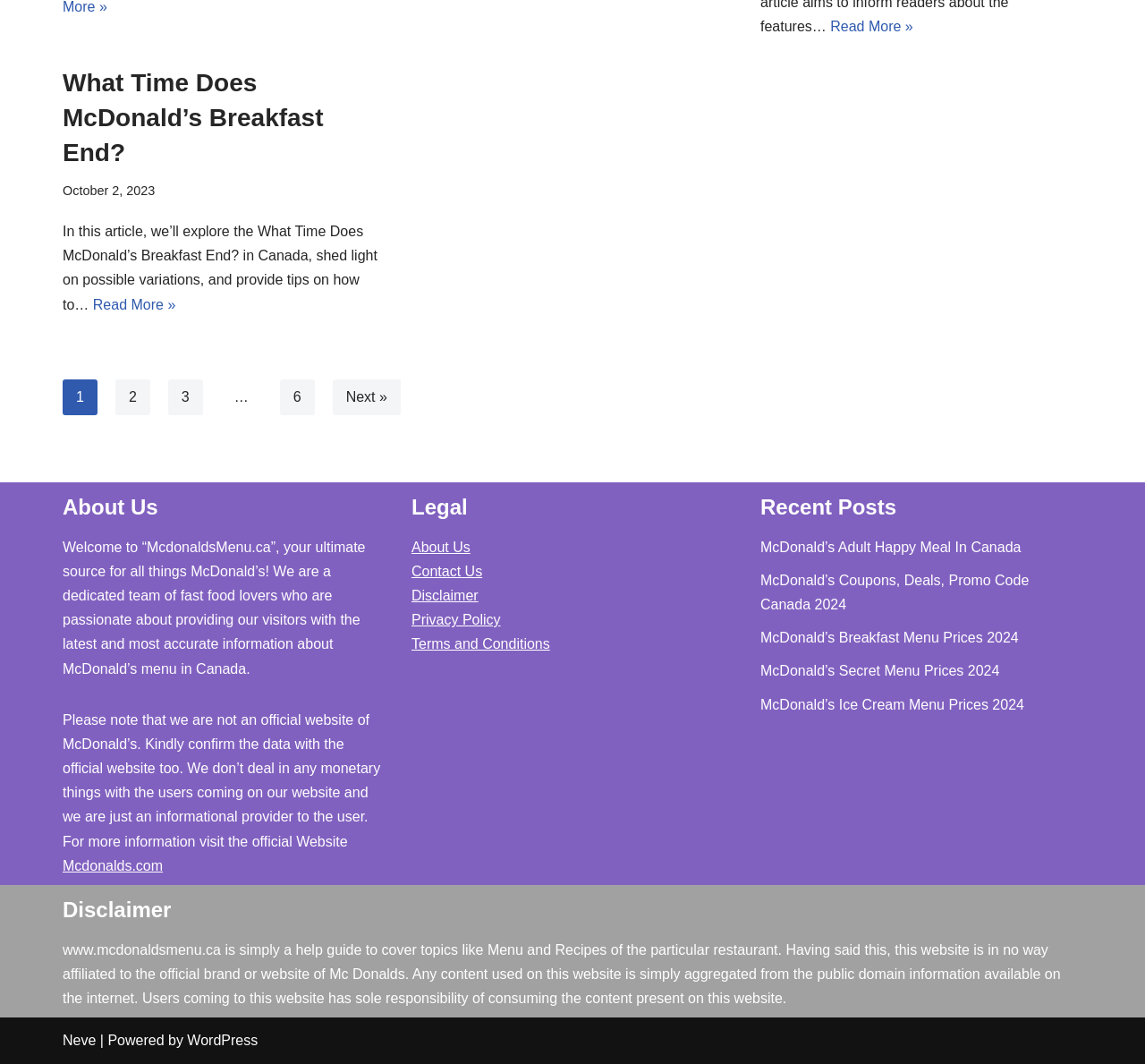Locate the bounding box coordinates of the clickable area to execute the instruction: "Go to page 2". Provide the coordinates as four float numbers between 0 and 1, represented as [left, top, right, bottom].

[0.101, 0.356, 0.131, 0.39]